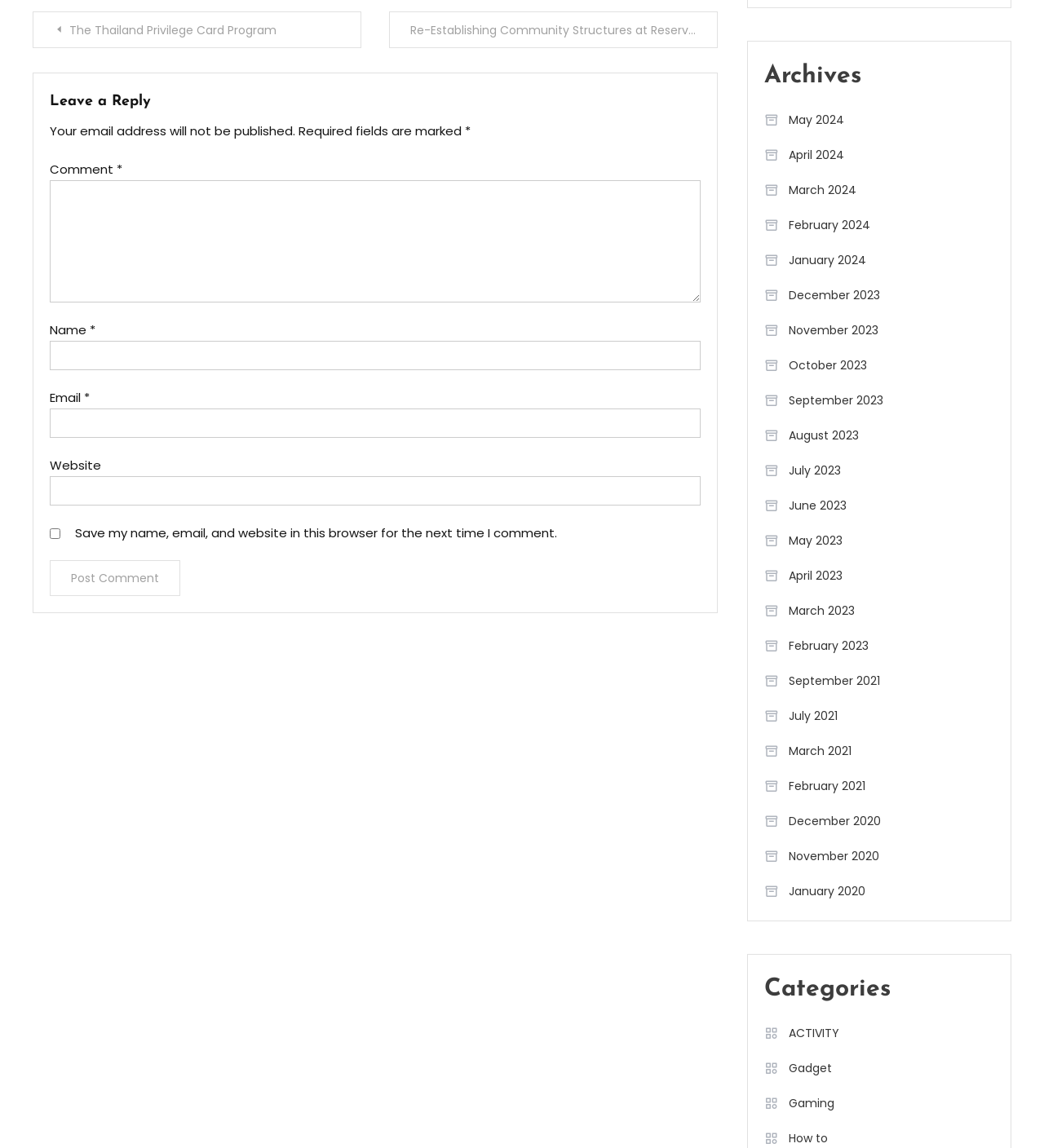How many categories are listed on the webpage?
Please use the image to provide an in-depth answer to the question.

I looked at the categories section and found four links, each representing a category: 'ACTIVITY', 'Gadget', 'Gaming', and possibly others not listed. Therefore, there are at least 4 categories listed on the webpage.